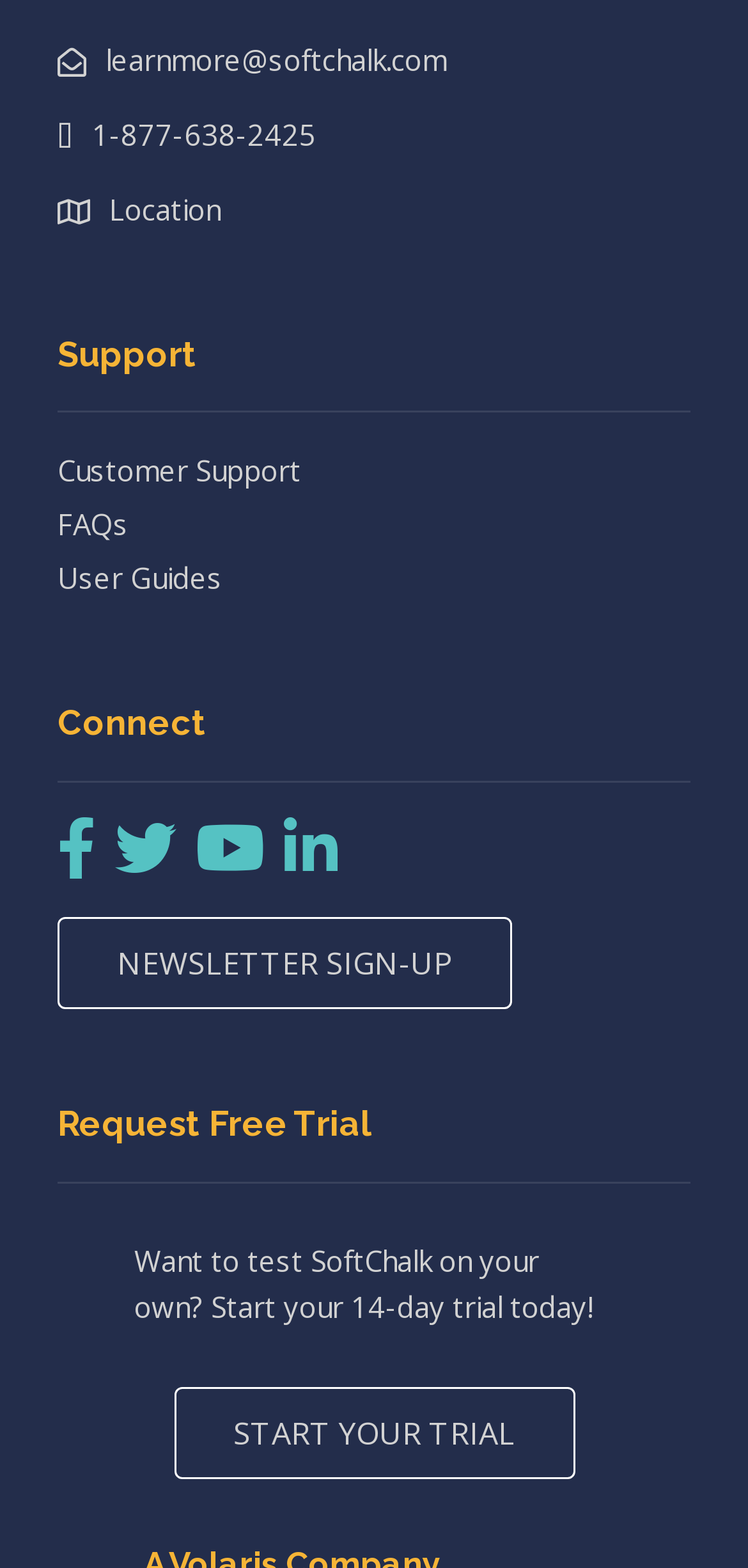What is the phone number for customer support?
Please answer the question with a detailed response using the information from the screenshot.

I found the phone number by looking at the links at the top of the page, where I saw a link with a phone icon and the text '1-877-638-2425'.